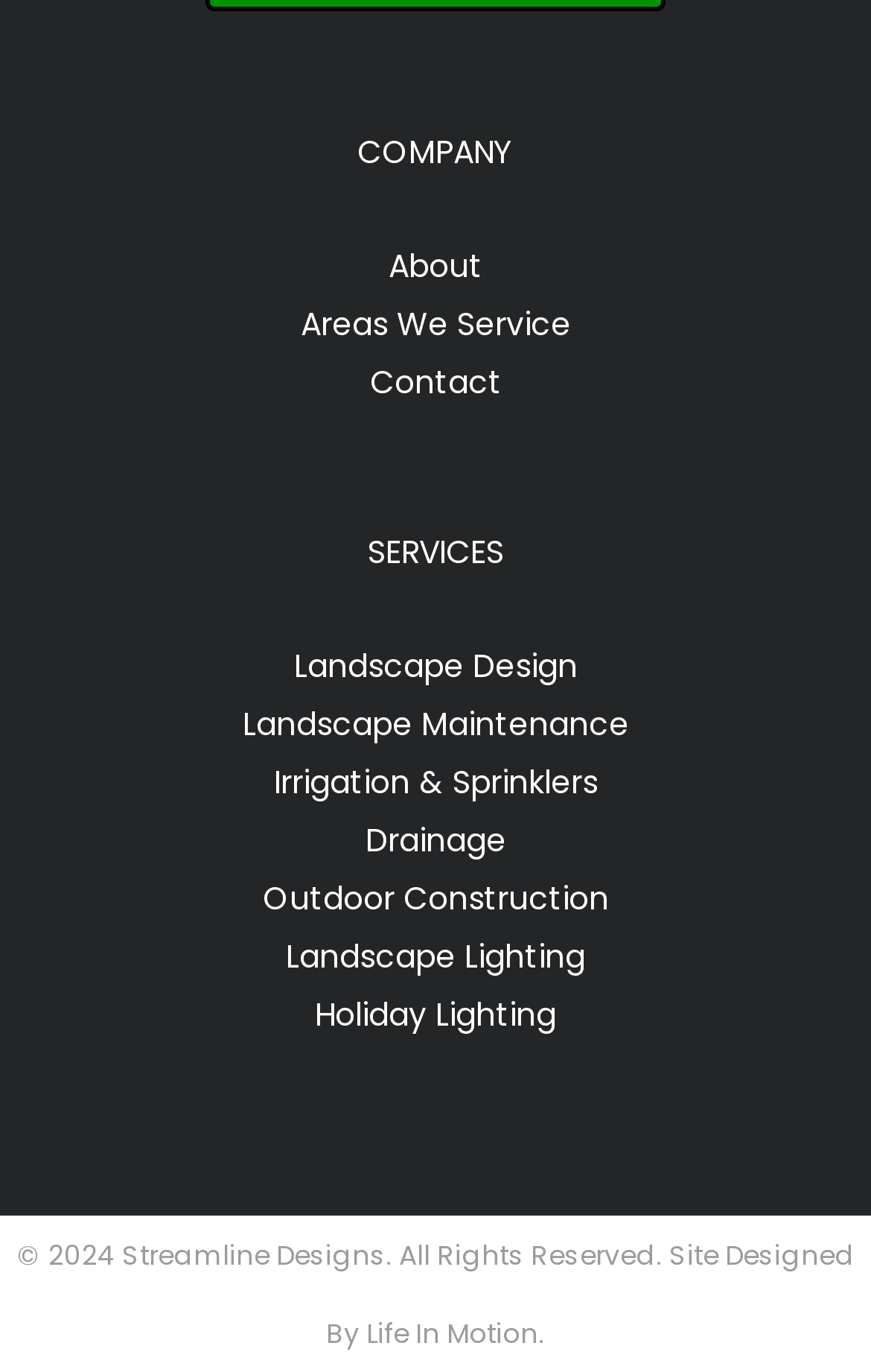Provide the bounding box coordinates for the area that should be clicked to complete the instruction: "explore Landscape Design".

[0.337, 0.469, 0.663, 0.501]